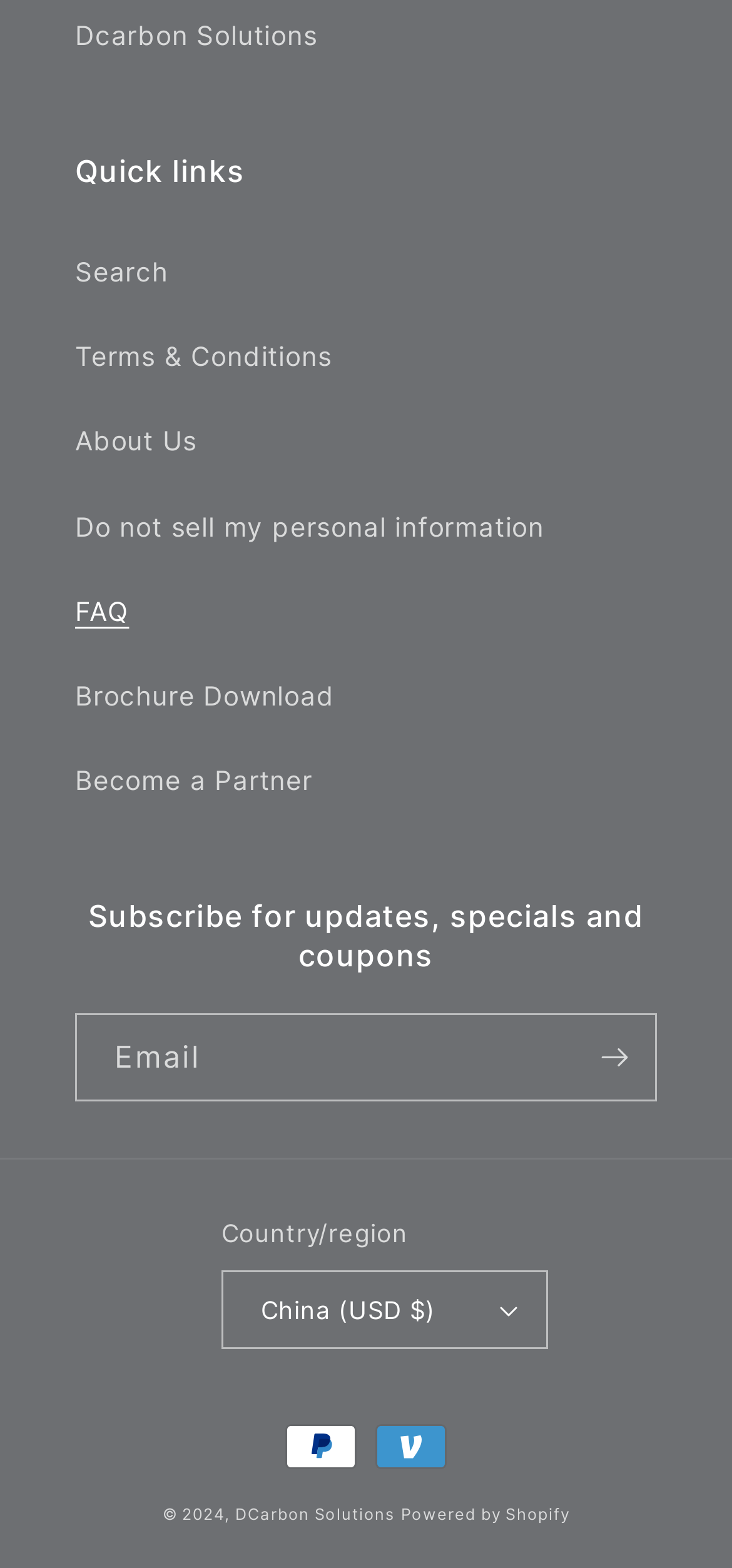How many payment methods are shown?
Please provide a detailed answer to the question.

I found two images under the 'Payment methods' static text, which are 'PayPal' and 'Venmo'. These are the two payment methods shown on the webpage.